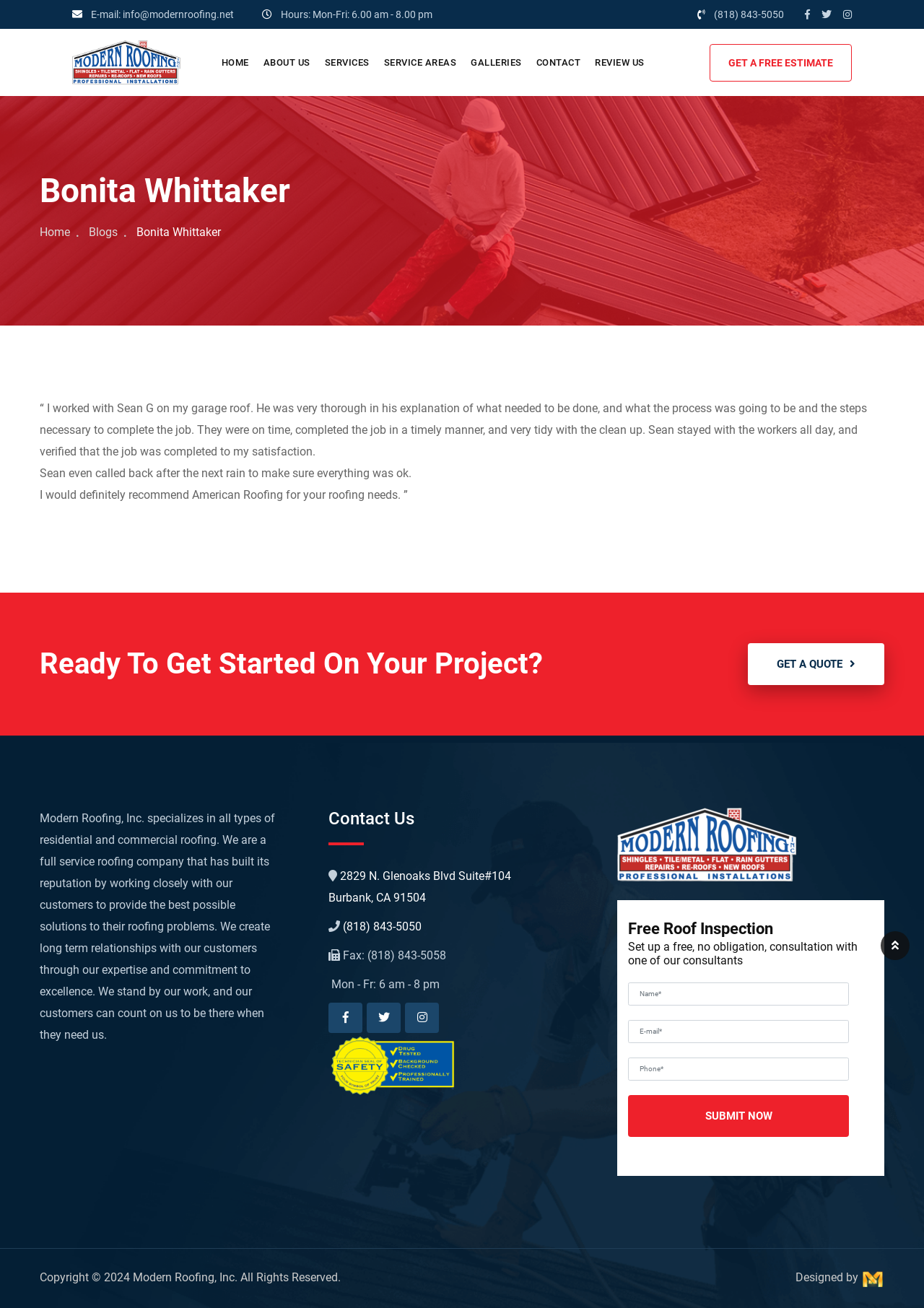Show the bounding box coordinates for the HTML element as described: "GET A FREE ESTIMATE".

[0.768, 0.033, 0.922, 0.062]